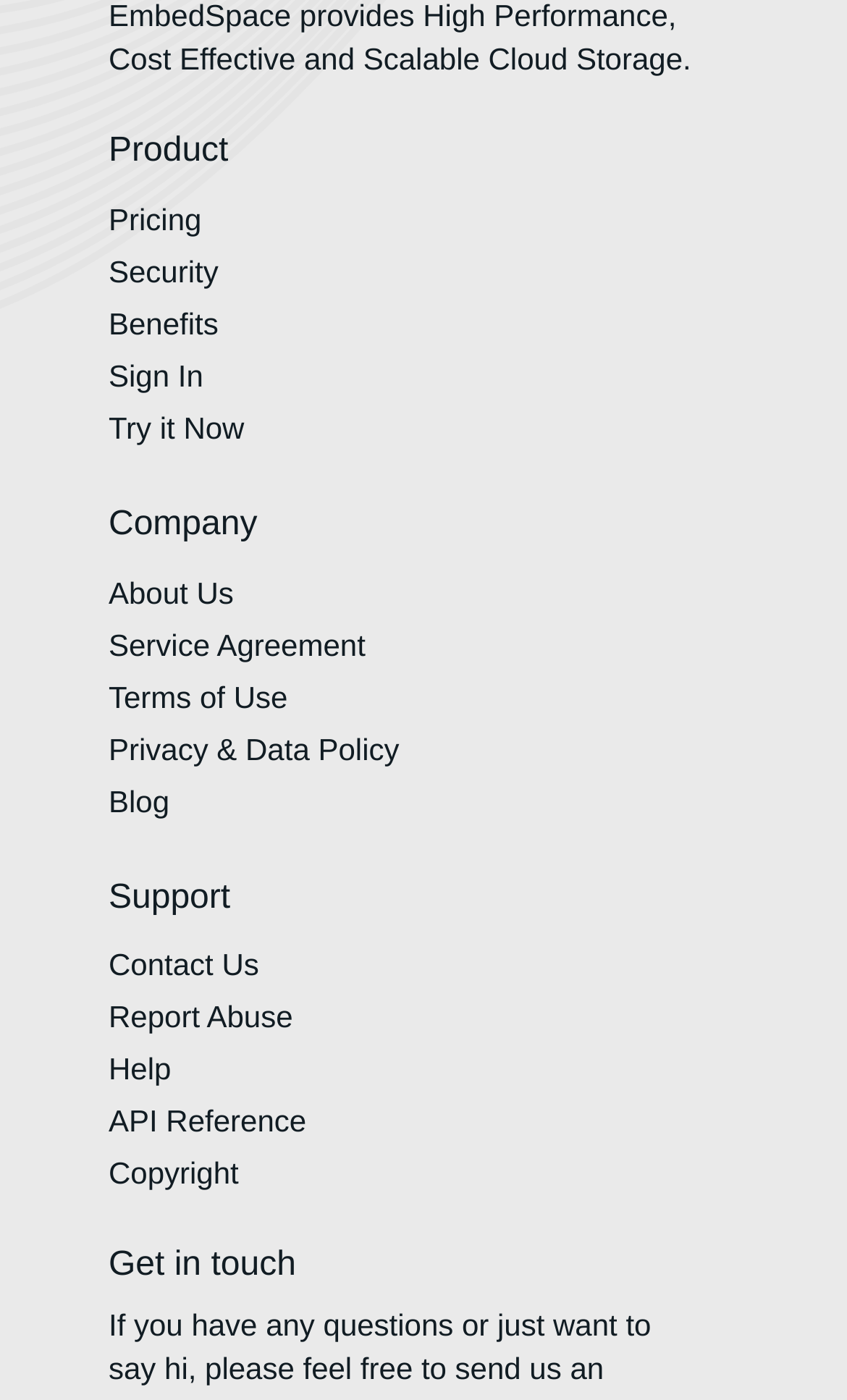Locate the bounding box coordinates of the clickable part needed for the task: "Learn about pricing".

[0.128, 0.144, 0.238, 0.169]